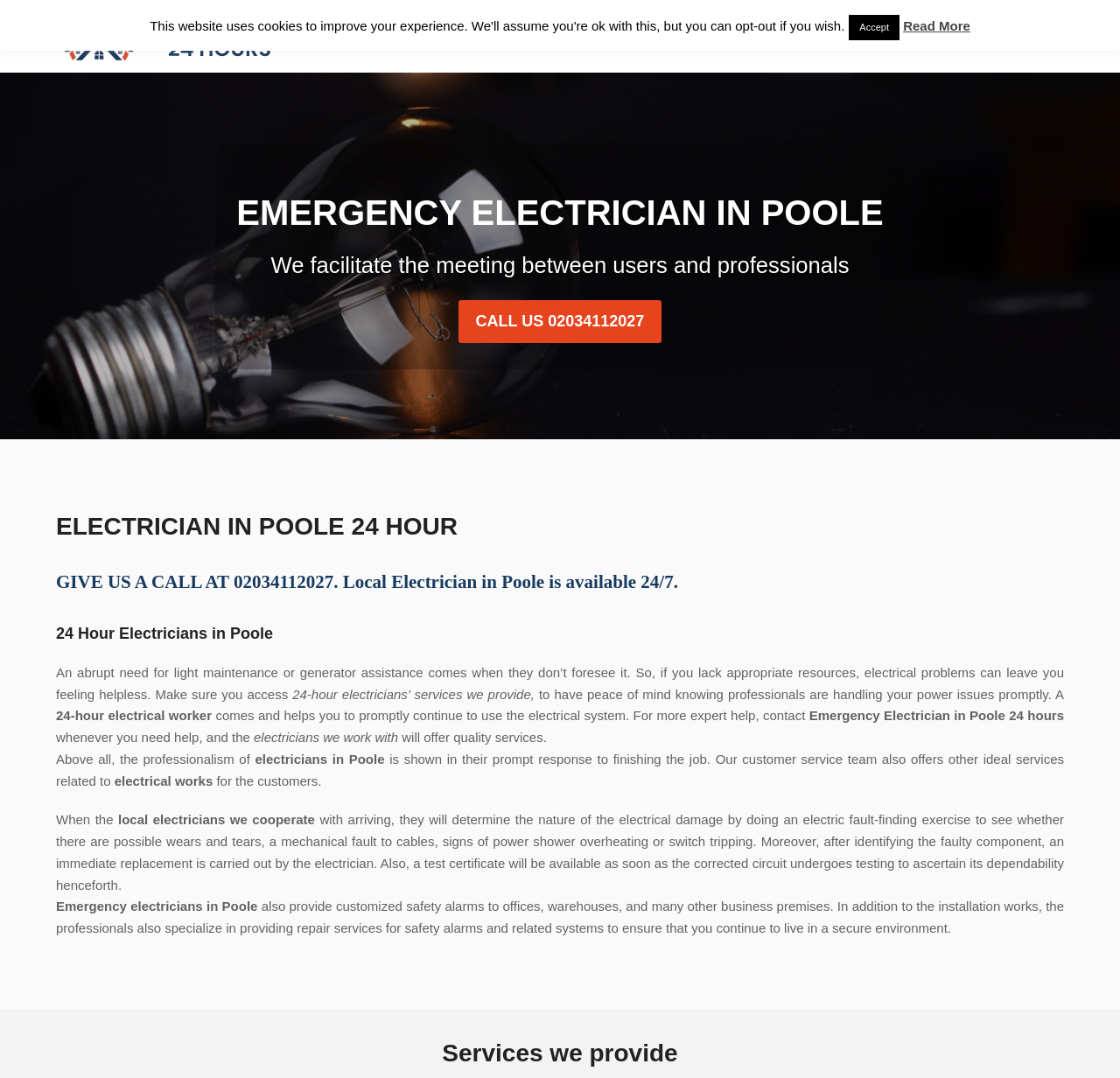How many navigation links are there in the main menu?
Please answer the question with a detailed and comprehensive explanation.

I counted the links in the navigation section, which are 'Plumber', 'Electrician', 'Locksmith', 'Contact Us', and 'Rates'.